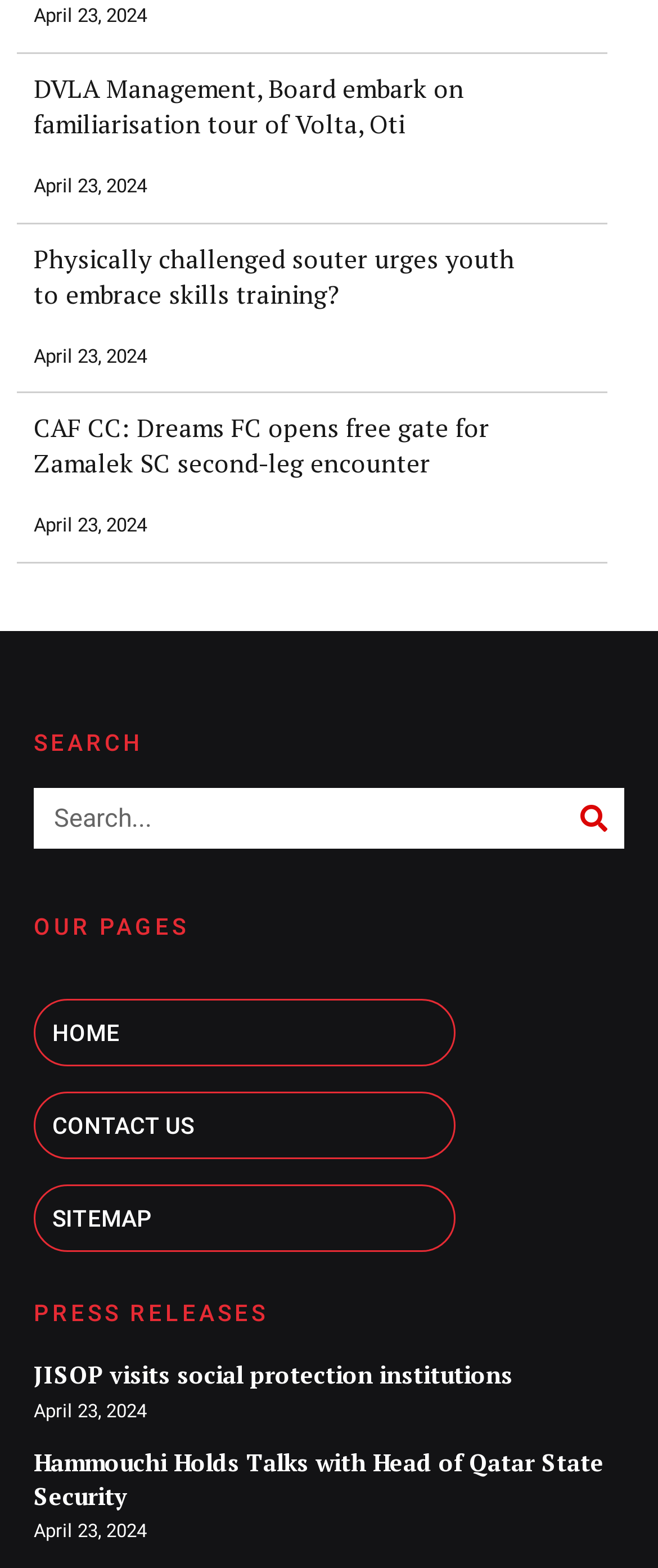Please reply to the following question with a single word or a short phrase:
What is the date of the latest article?

April 23, 2024